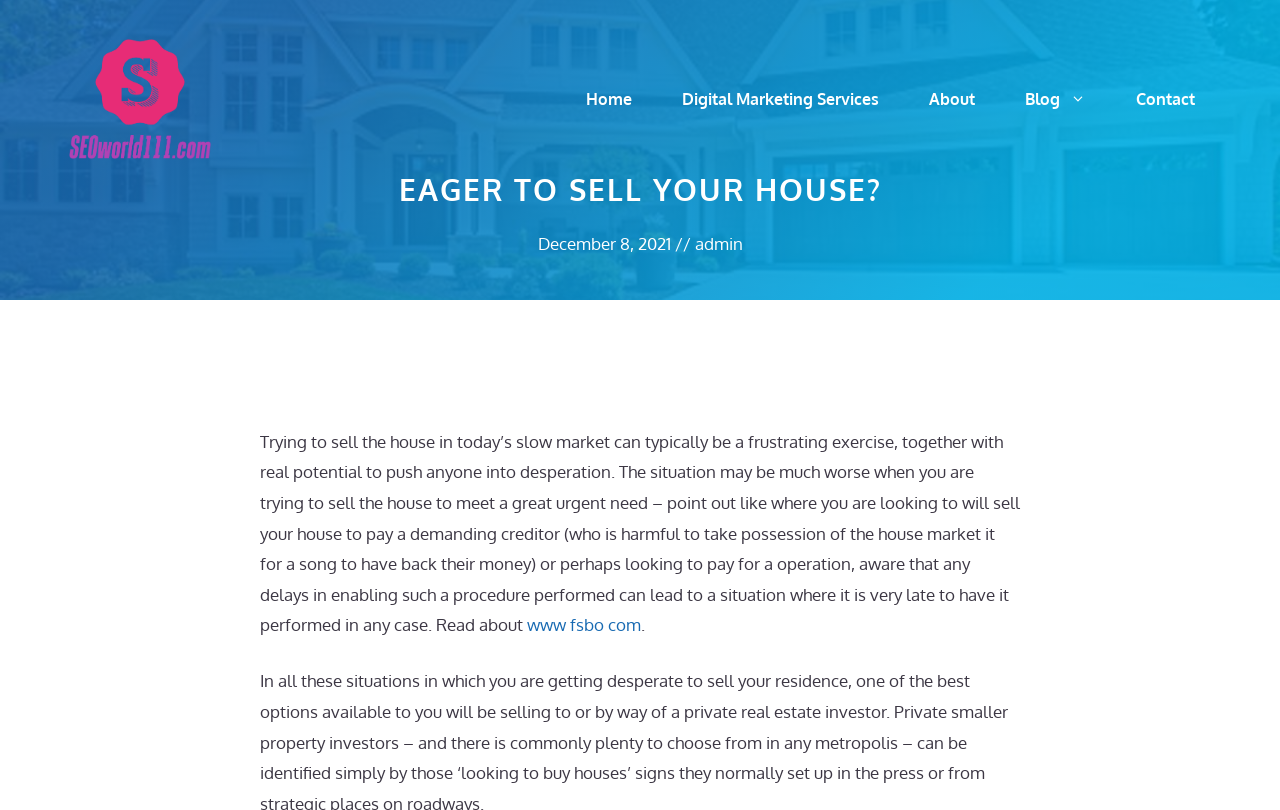Kindly provide the bounding box coordinates of the section you need to click on to fulfill the given instruction: "search something".

None